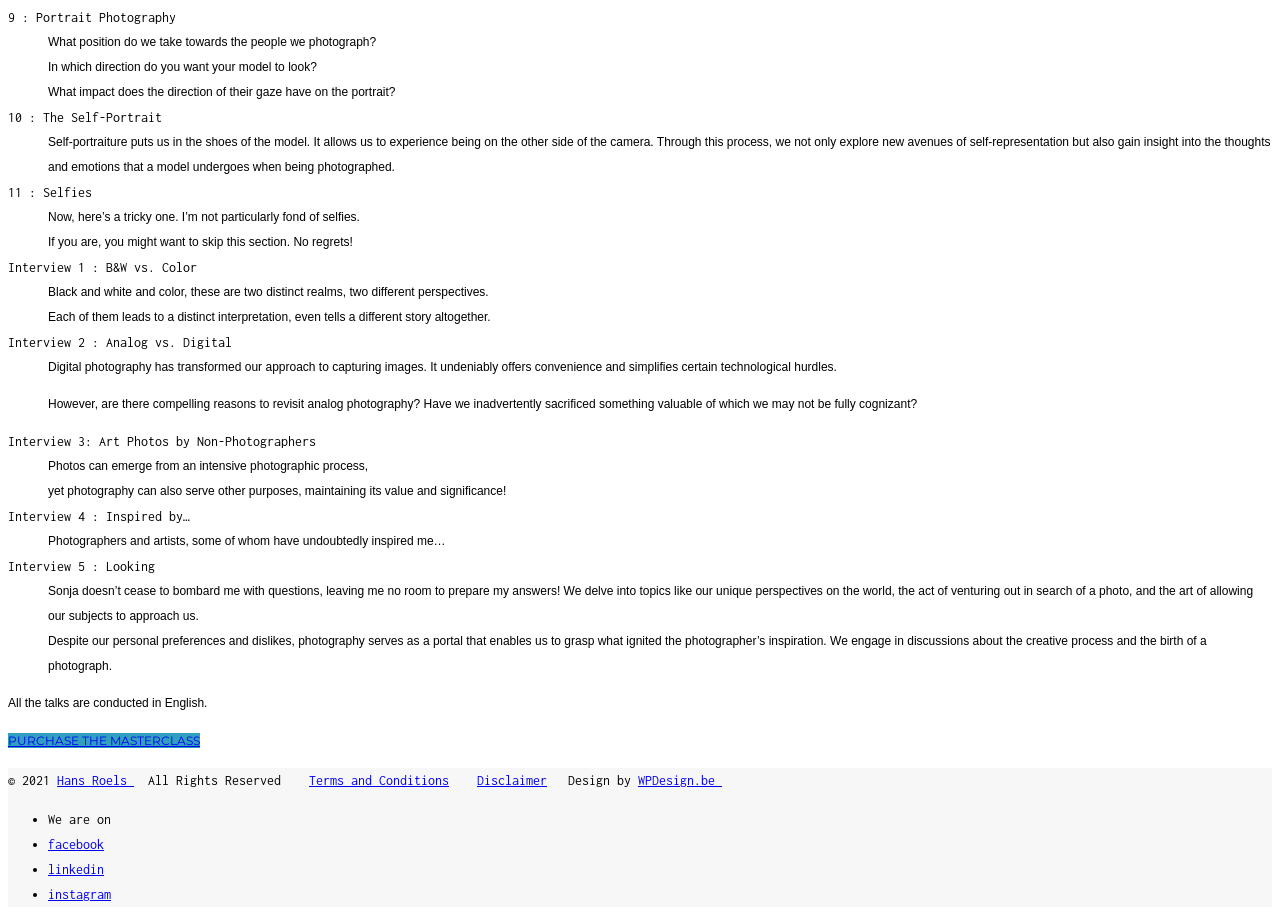Given the element description, predict the bounding box coordinates in the format (top-left x, top-left y, bottom-right x, bottom-right y), using floating point numbers between 0 and 1: PURCHASE THE MASTERCLASS

[0.006, 0.798, 0.156, 0.814]